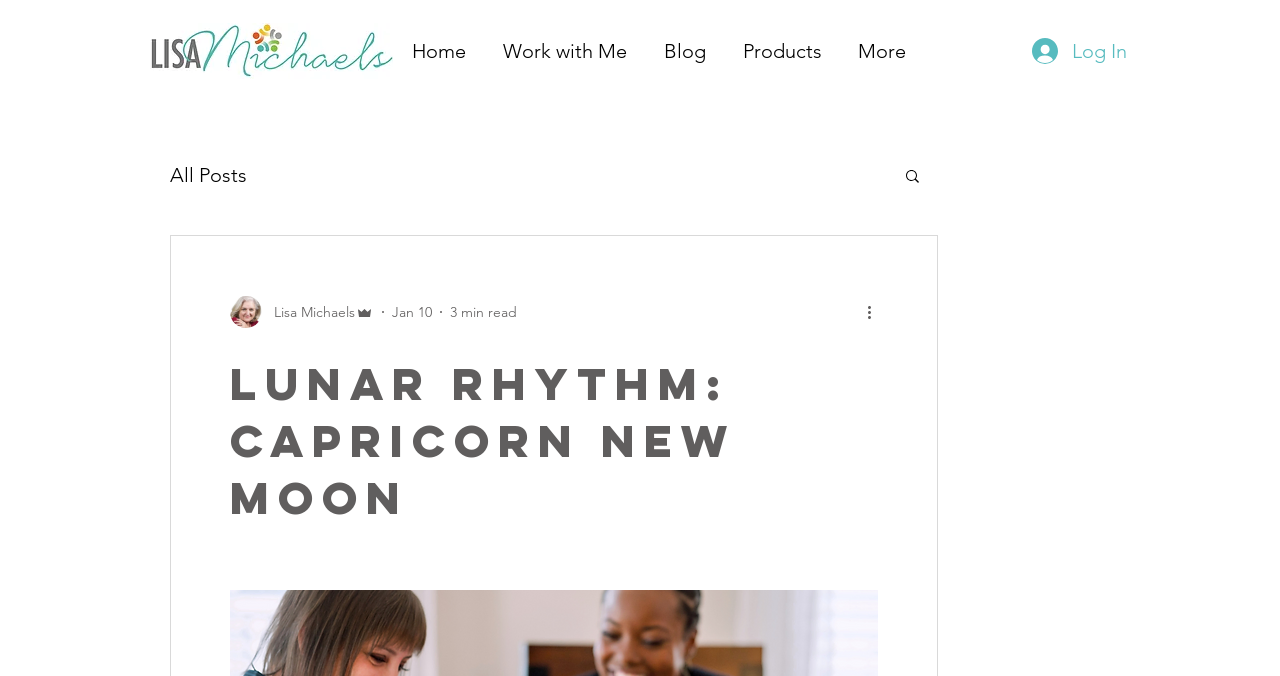Please locate the bounding box coordinates for the element that should be clicked to achieve the following instruction: "Search the blog". Ensure the coordinates are given as four float numbers between 0 and 1, i.e., [left, top, right, bottom].

[0.705, 0.247, 0.72, 0.278]